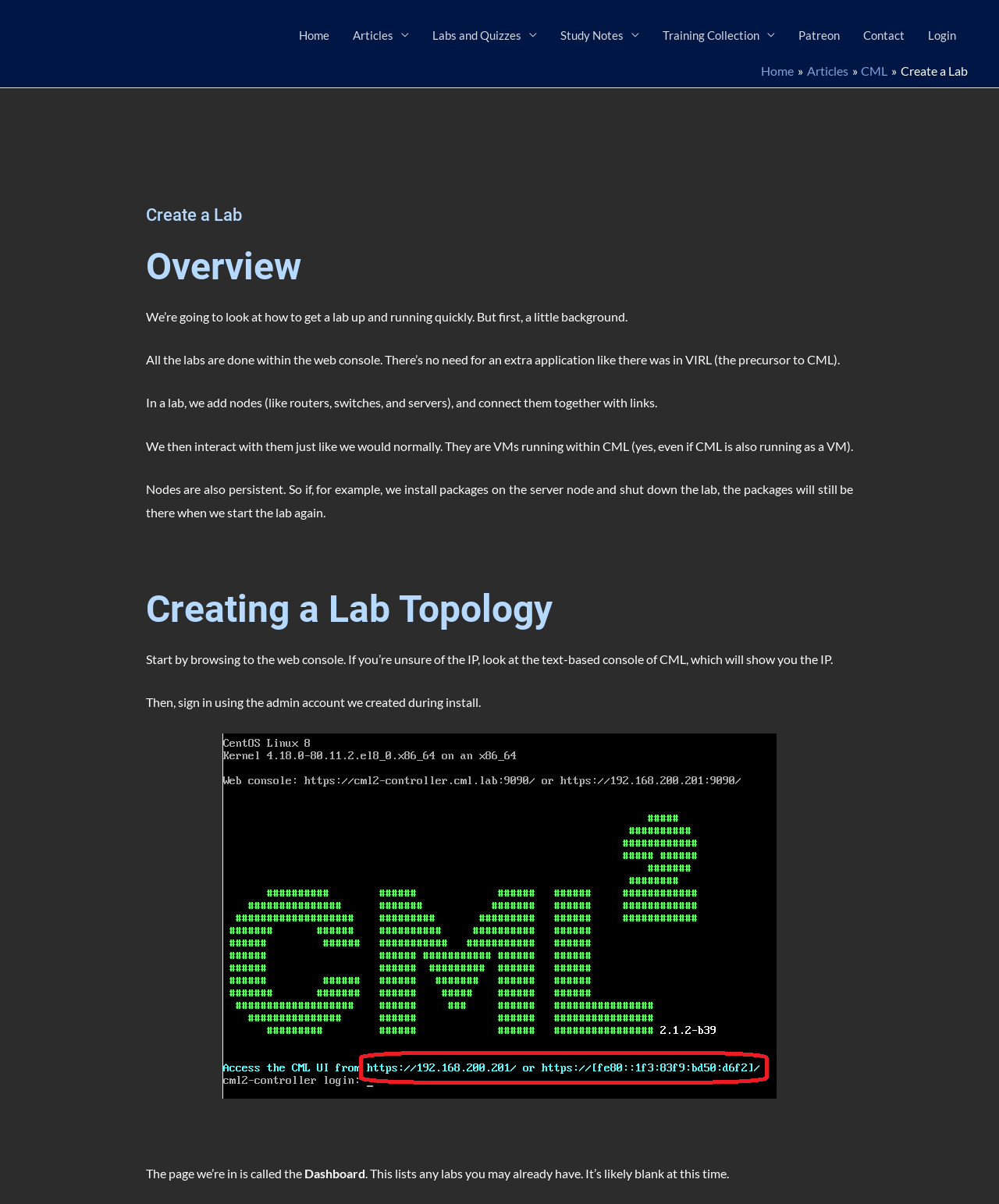Please determine the bounding box coordinates of the element's region to click in order to carry out the following instruction: "Click on the 'Home' link in the navigation bar". The coordinates should be four float numbers between 0 and 1, i.e., [left, top, right, bottom].

[0.288, 0.006, 0.341, 0.052]